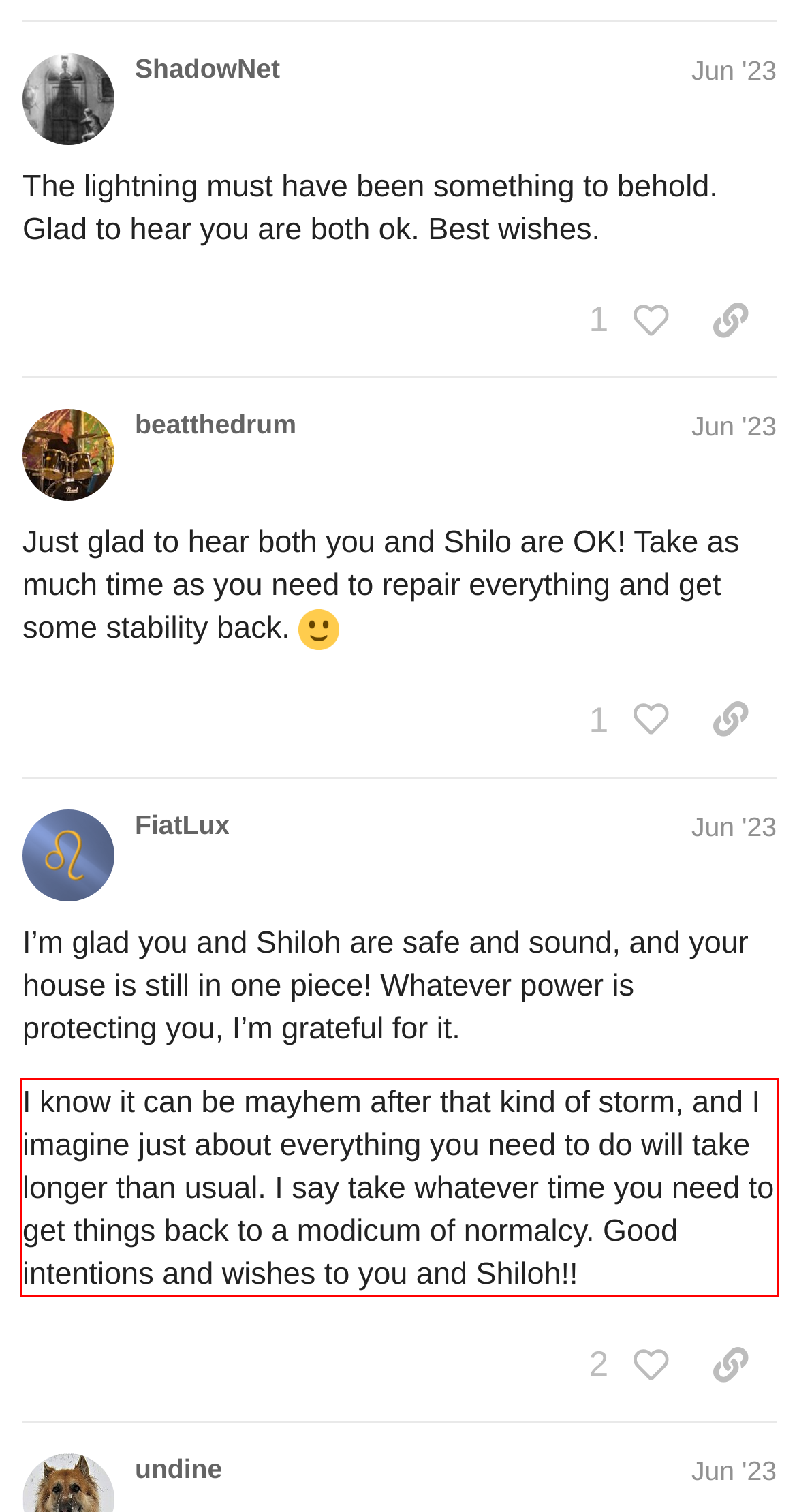You are provided with a screenshot of a webpage that includes a UI element enclosed in a red rectangle. Extract the text content inside this red rectangle.

I know it can be mayhem after that kind of storm, and I imagine just about everything you need to do will take longer than usual. I say take whatever time you need to get things back to a modicum of normalcy. Good intentions and wishes to you and Shiloh!!